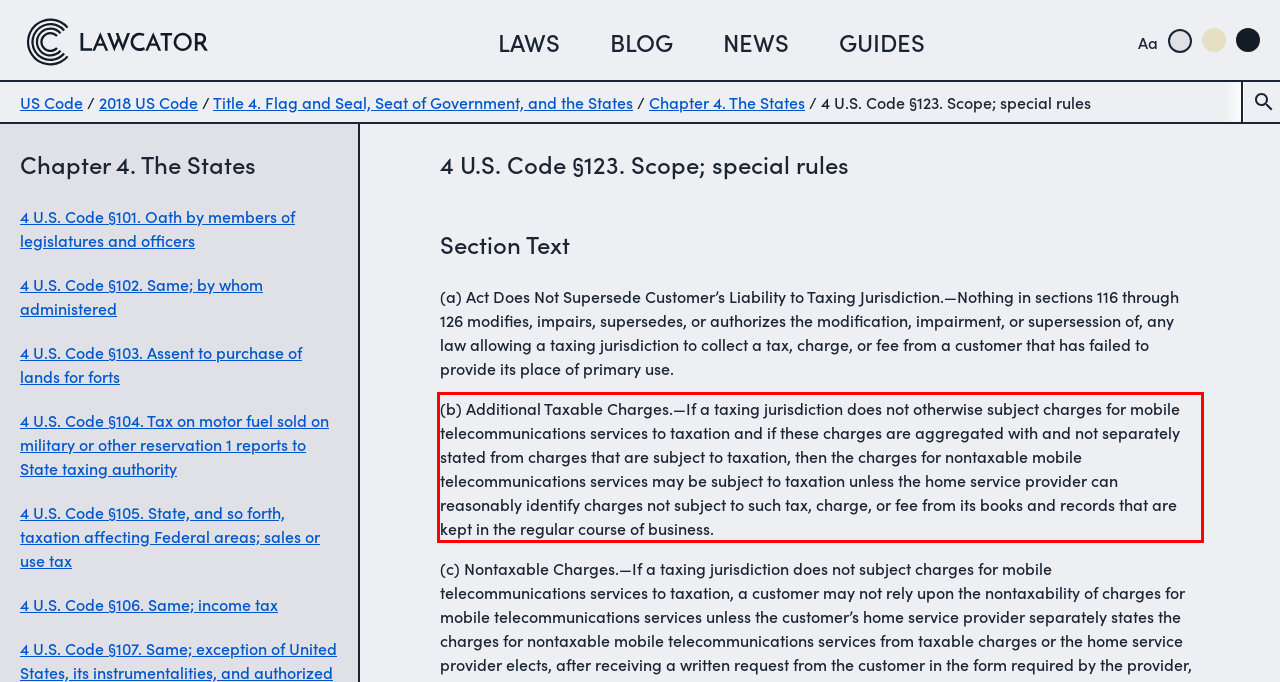You are presented with a screenshot containing a red rectangle. Extract the text found inside this red bounding box.

(b) Additional Taxable Charges.—If a taxing jurisdiction does not otherwise subject charges for mobile telecommunications services to taxation and if these charges are aggregated with and not separately stated from charges that are subject to taxation, then the charges for nontaxable mobile telecommunications services may be subject to taxation unless the home service provider can reasonably identify charges not subject to such tax, charge, or fee from its books and records that are kept in the regular course of business.